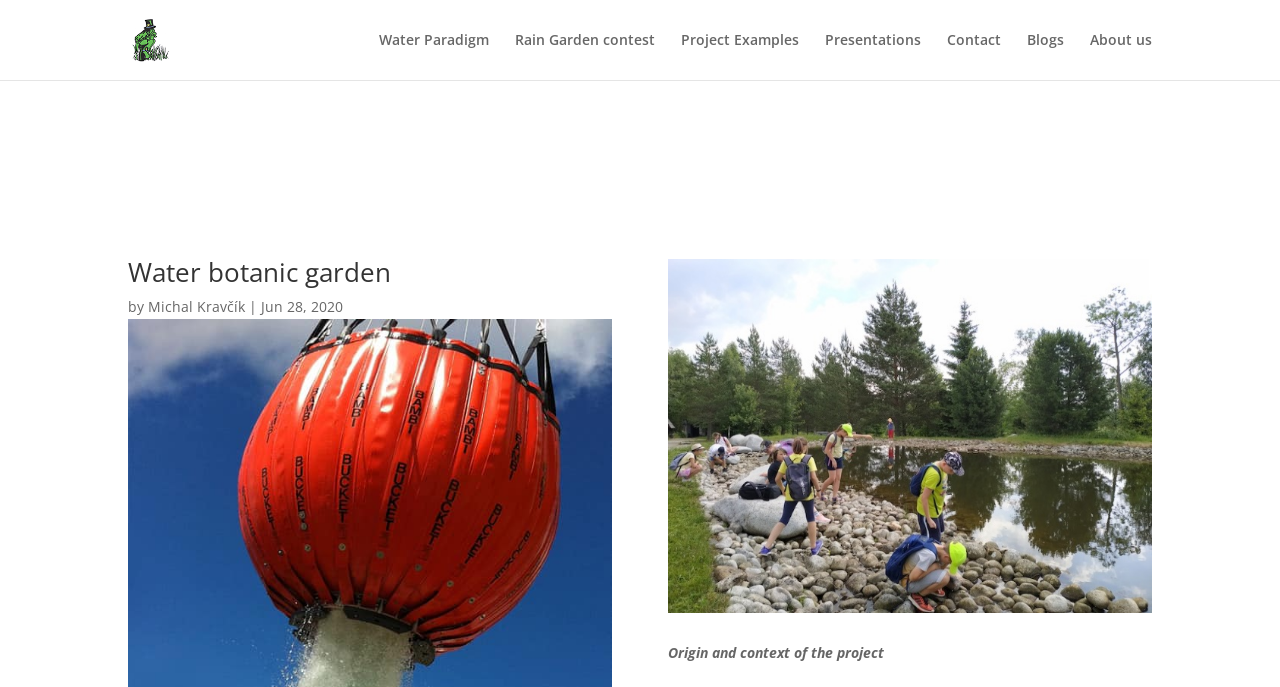Pinpoint the bounding box coordinates of the clickable element needed to complete the instruction: "visit peopleandwater.international". The coordinates should be provided as four float numbers between 0 and 1: [left, top, right, bottom].

[0.103, 0.042, 0.136, 0.07]